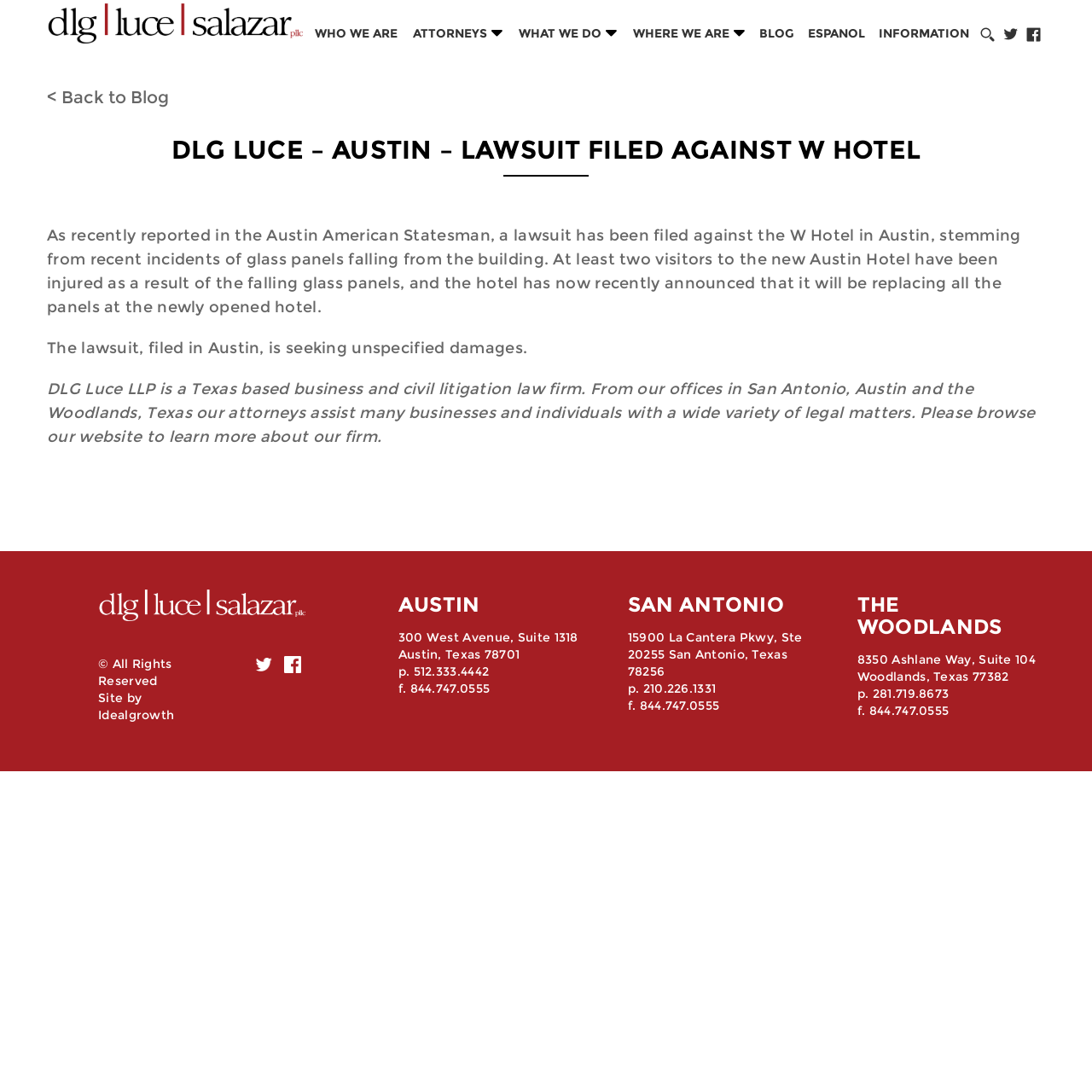Locate the primary heading on the webpage and return its text.

DLG LUCE – AUSTIN – LAWSUIT FILED AGAINST W HOTEL